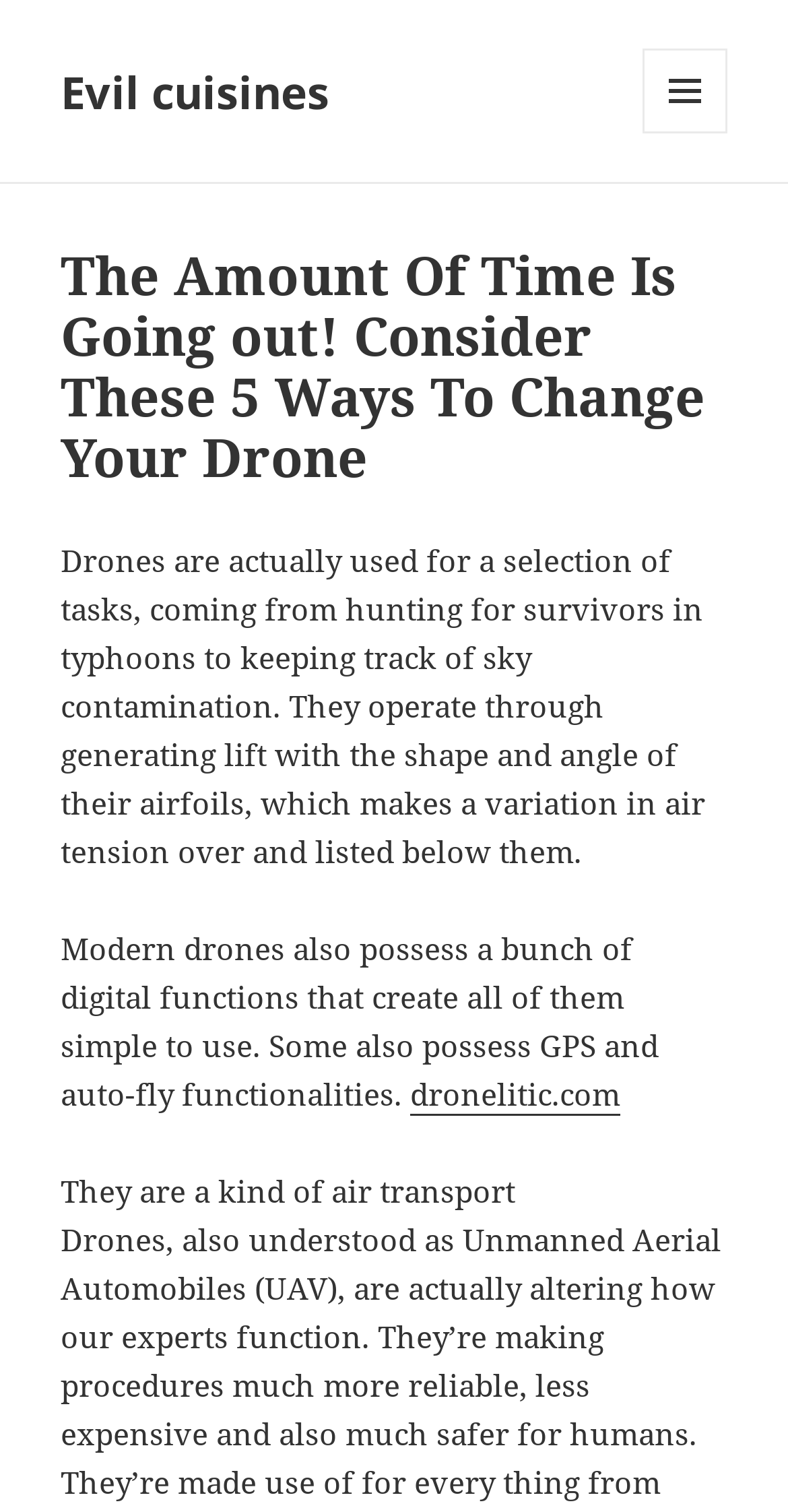Respond with a single word or phrase to the following question:
Do modern drones have GPS functionality?

Some do